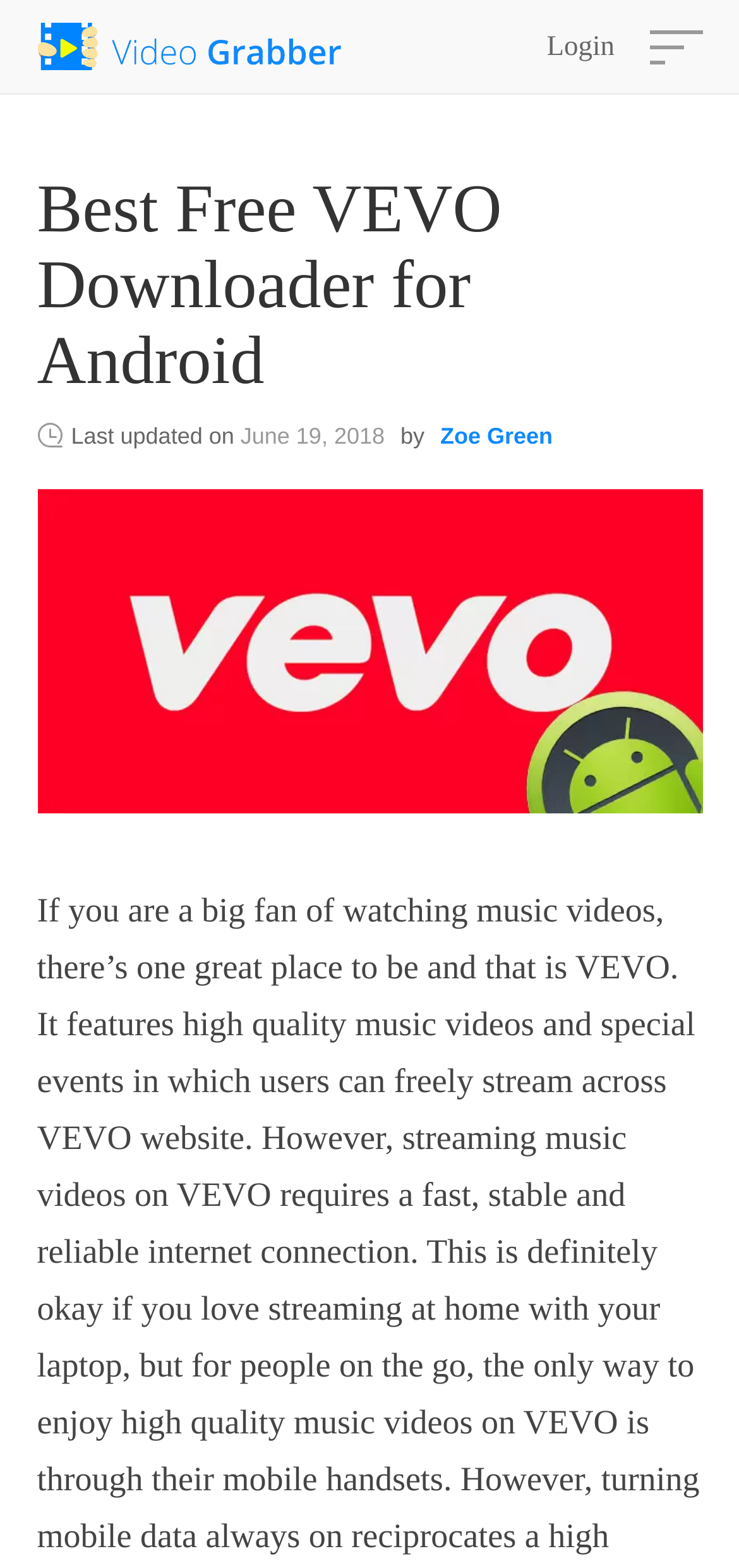What is the topic of the webpage?
Please provide a single word or phrase as the answer based on the screenshot.

VEVO downloader for Android